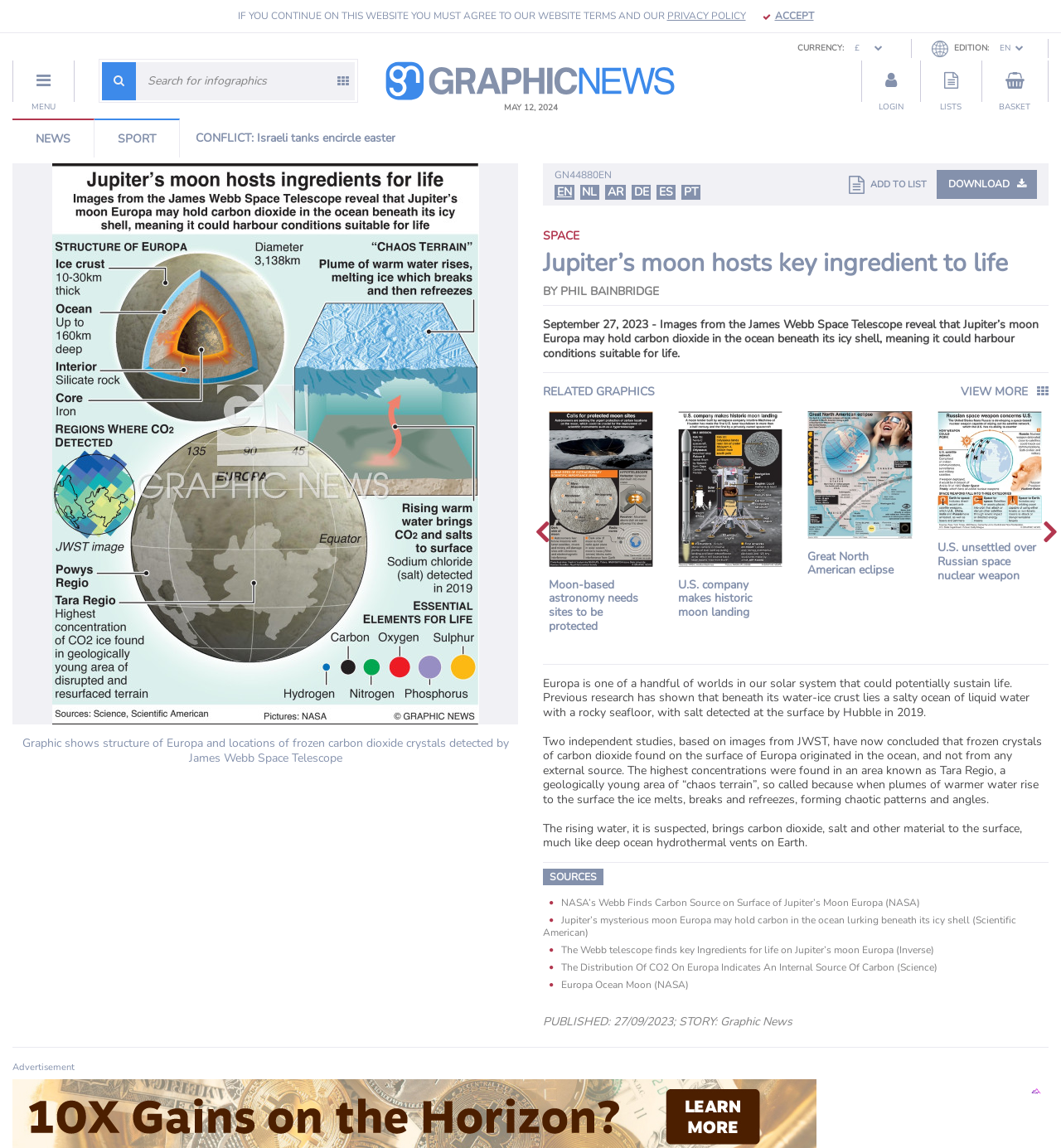Provide a brief response to the question below using one word or phrase:
What is the moon of Jupiter that may hold carbon dioxide?

Europa